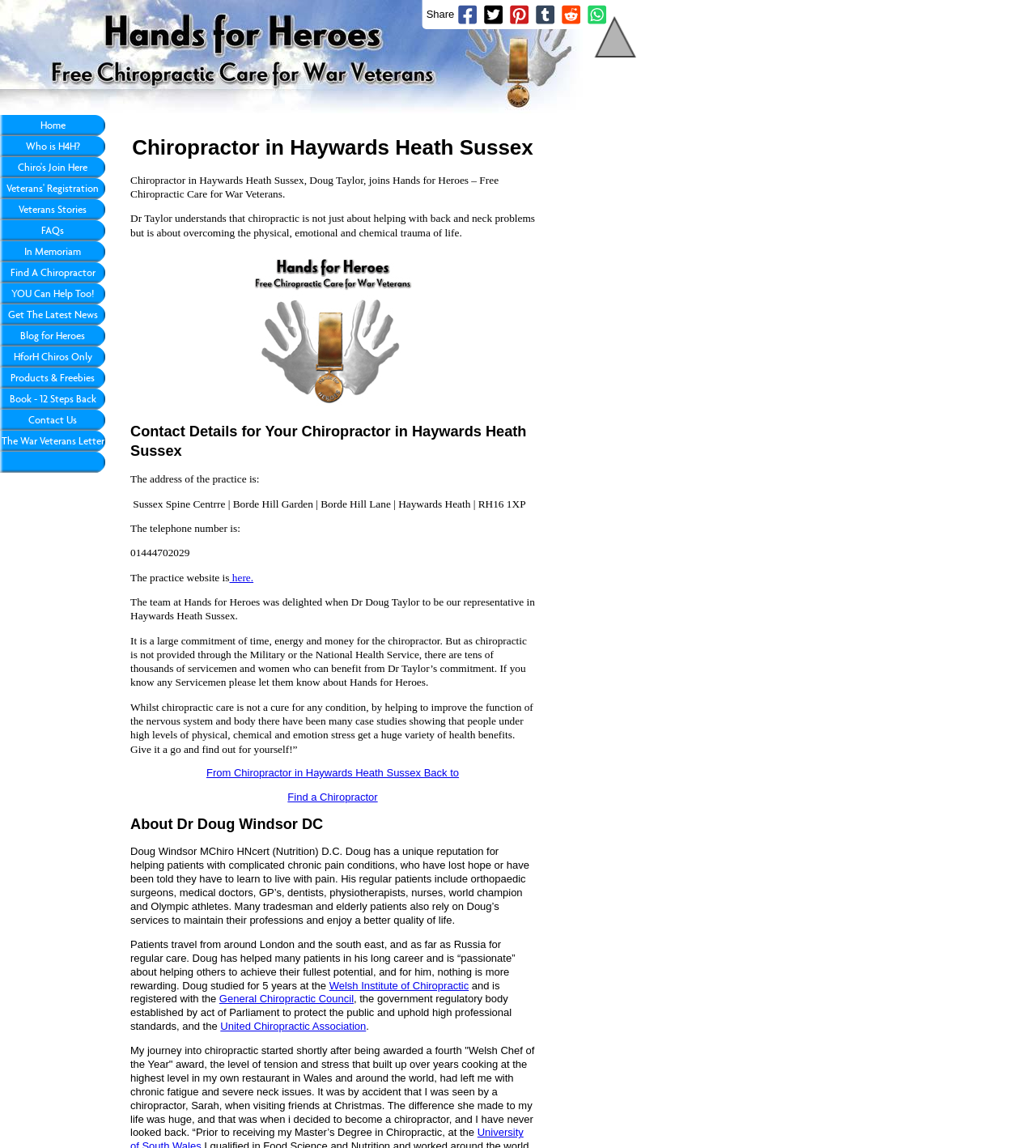Using the description: "HforH Chiros Only", determine the UI element's bounding box coordinates. Ensure the coordinates are in the format of four float numbers between 0 and 1, i.e., [left, top, right, bottom].

[0.0, 0.302, 0.102, 0.32]